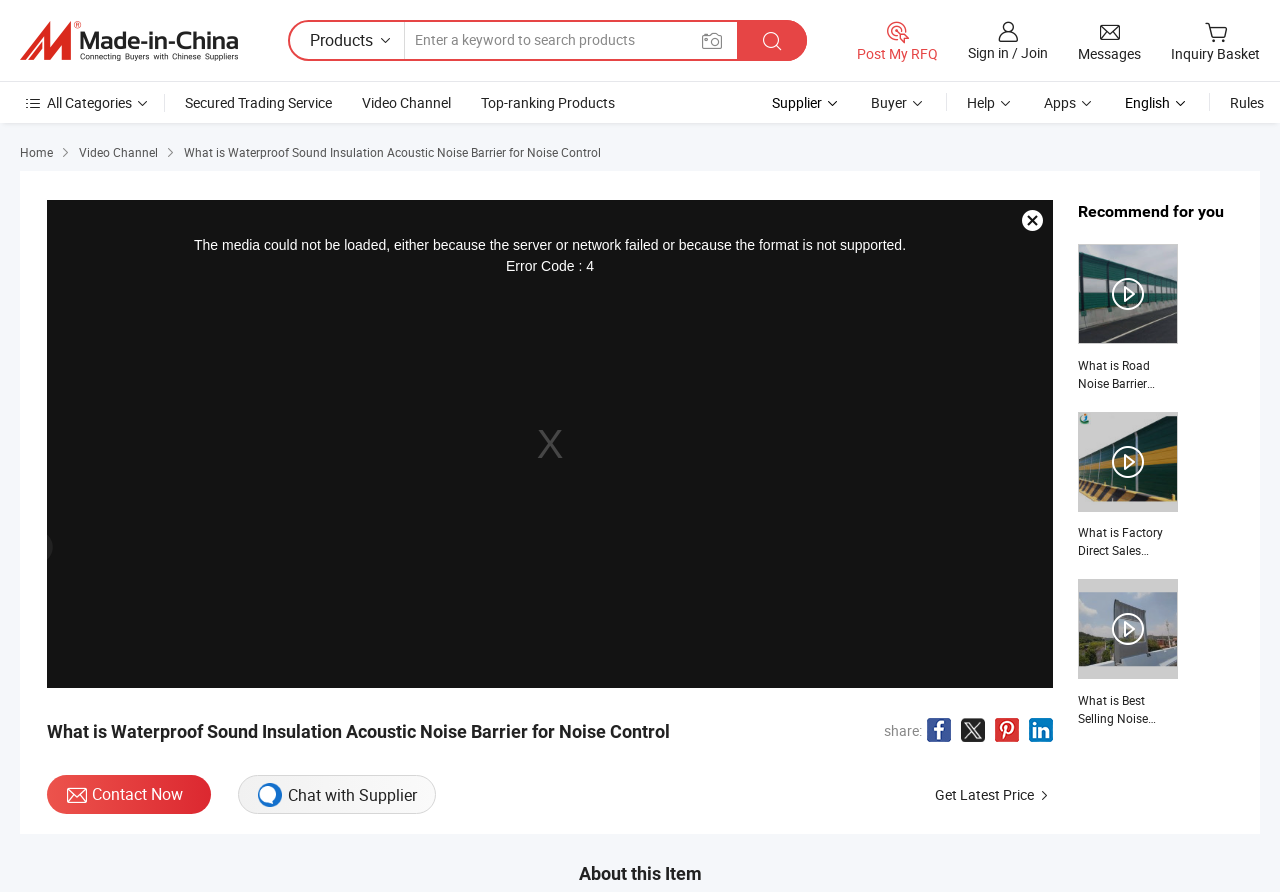What is the purpose of the 'Sign in' and 'Join' links?
Identify the answer in the screenshot and reply with a single word or phrase.

User account management